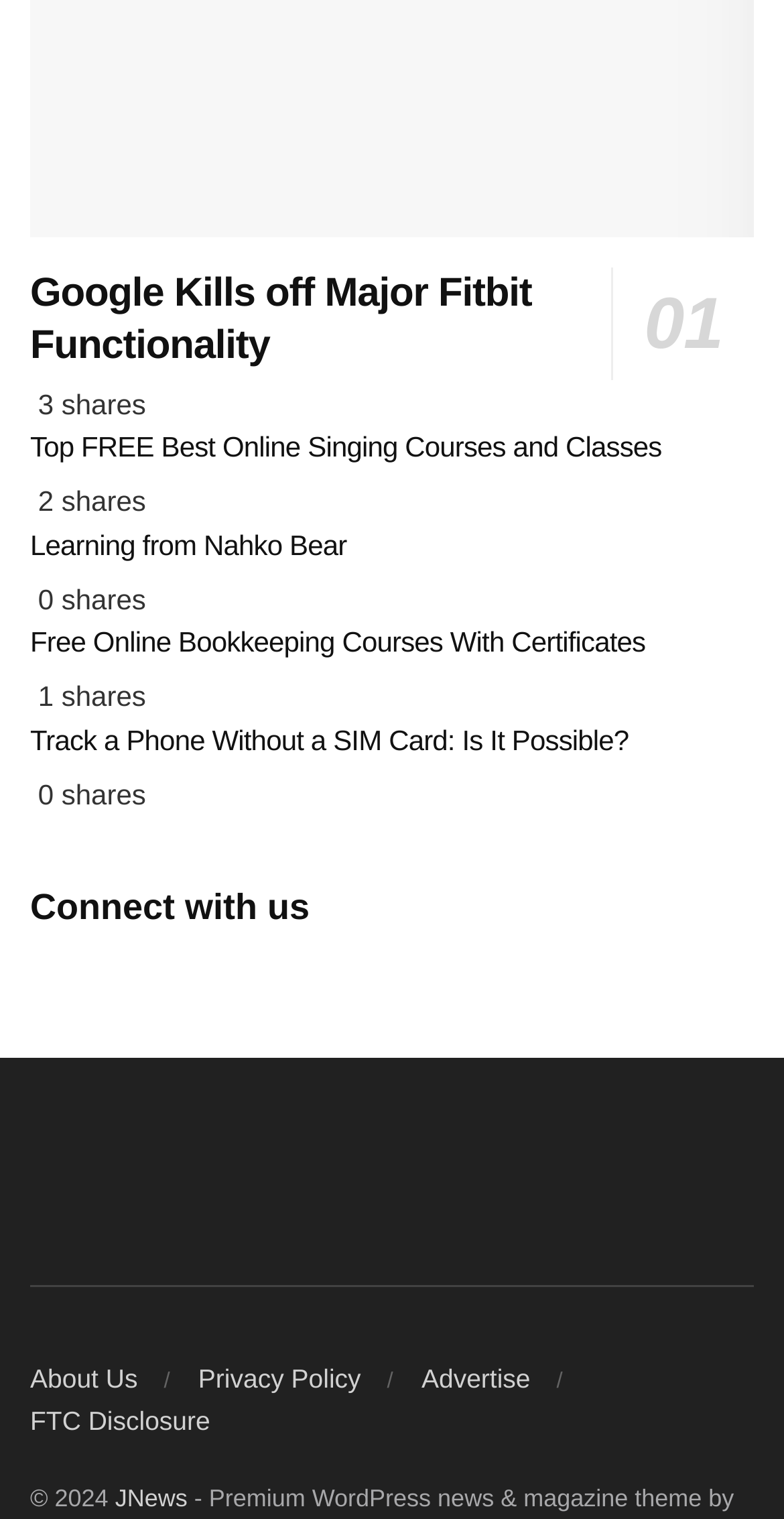What is the copyright year of the website?
We need a detailed and meticulous answer to the question.

I found the StaticText element with the text '© 2024' which indicates the copyright year of the website.